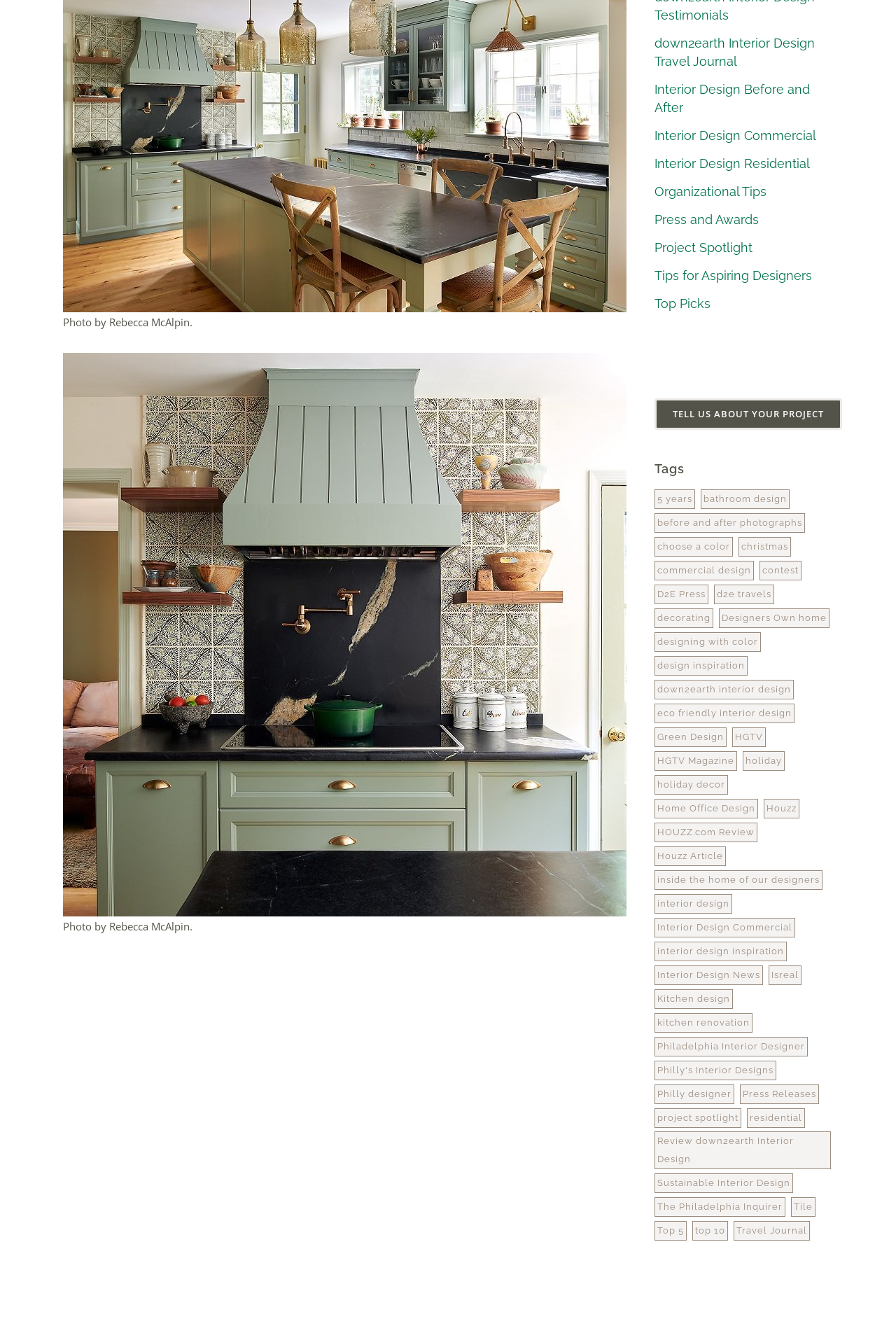Is there a link to a travel journal on the webpage?
Please provide a comprehensive answer based on the details in the screenshot.

I found a link element with the text 'Travel Journal' which suggests that there is a travel journal on the webpage.